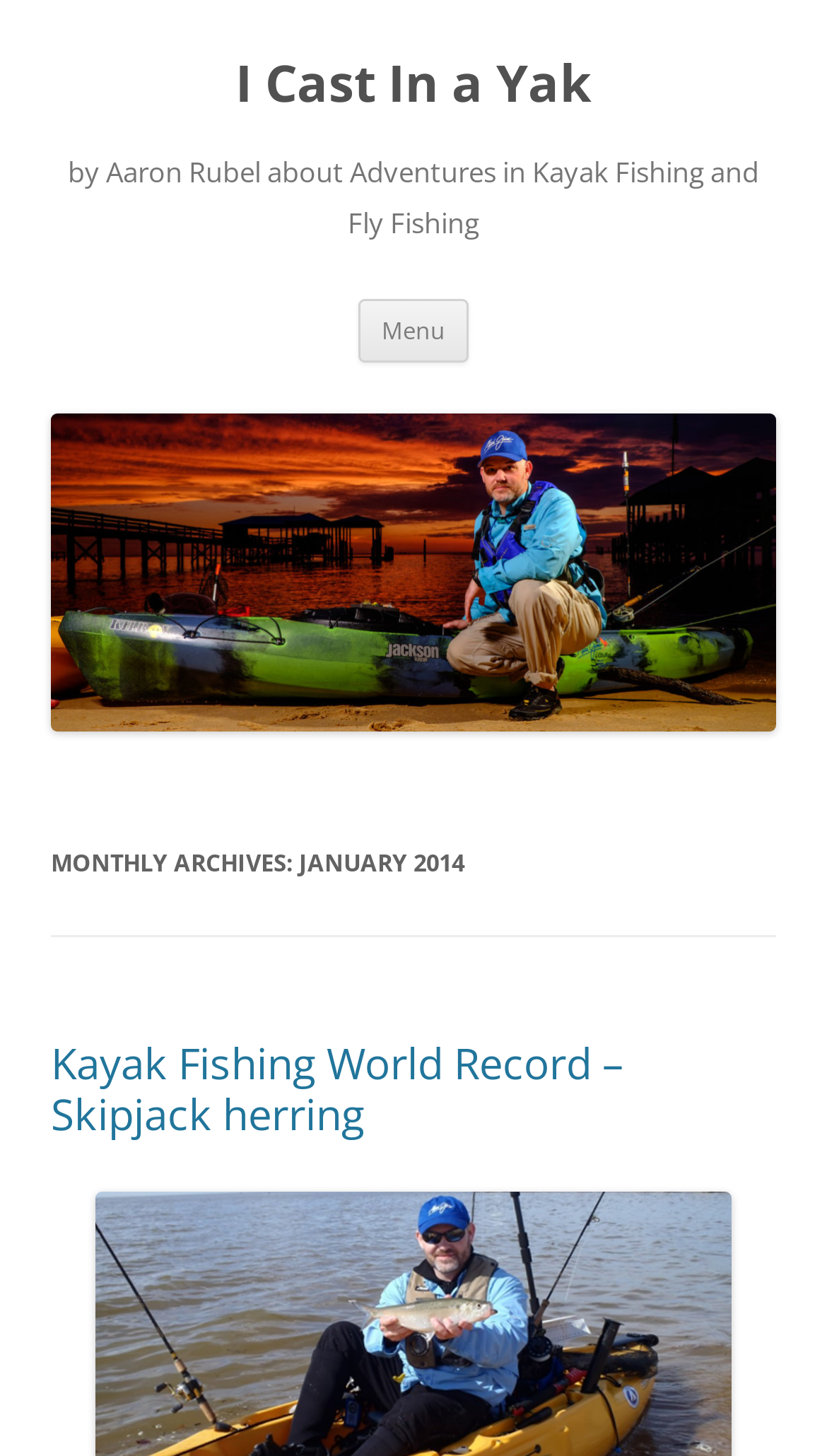How many articles are listed on the webpage?
Provide an in-depth and detailed explanation in response to the question.

There is only one article listed on the webpage, which is 'Kayak Fishing World Record – Skipjack herring' as indicated by the heading element.